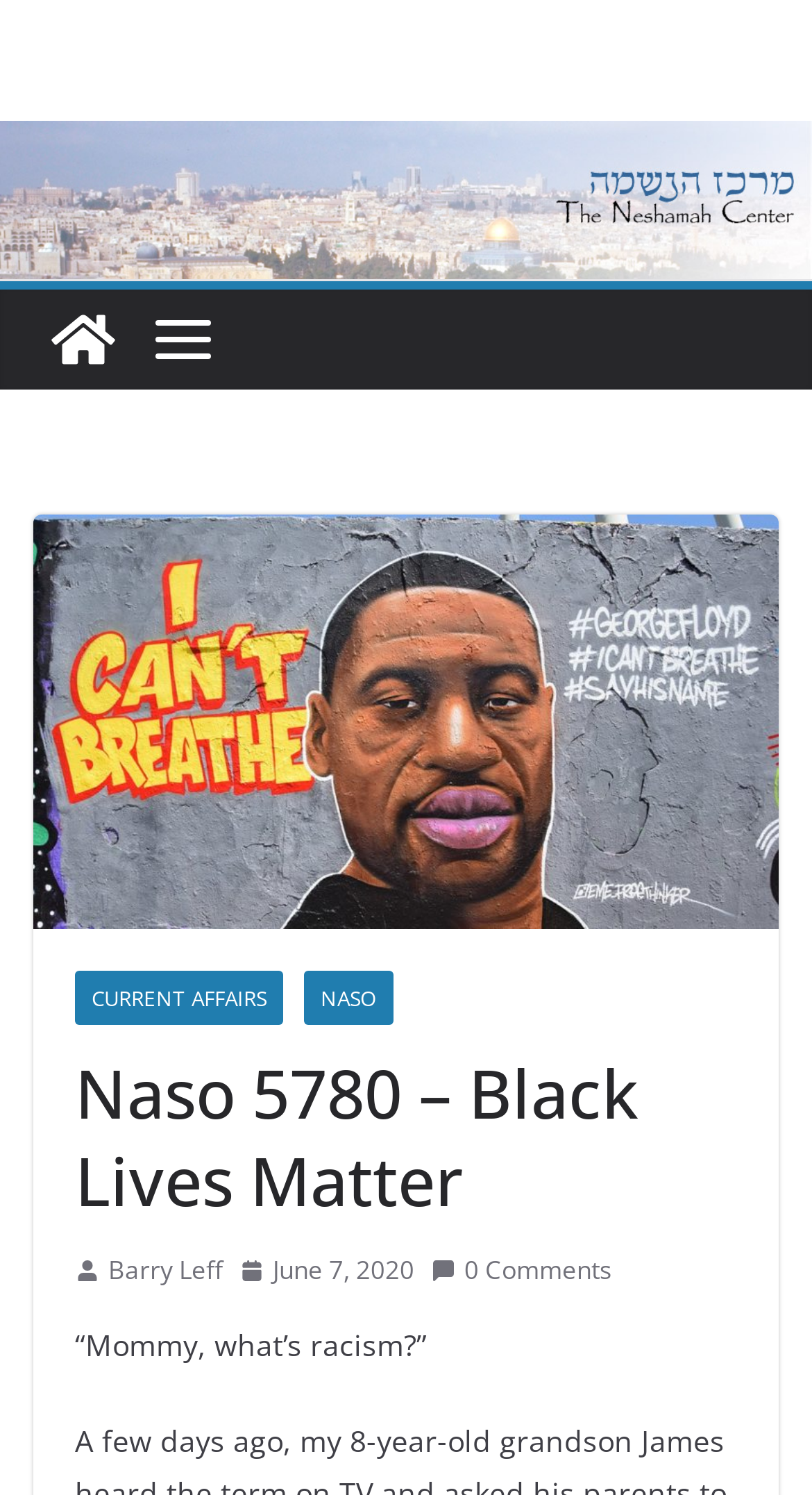What is the name of the center?
Refer to the screenshot and respond with a concise word or phrase.

The Neshamah Center